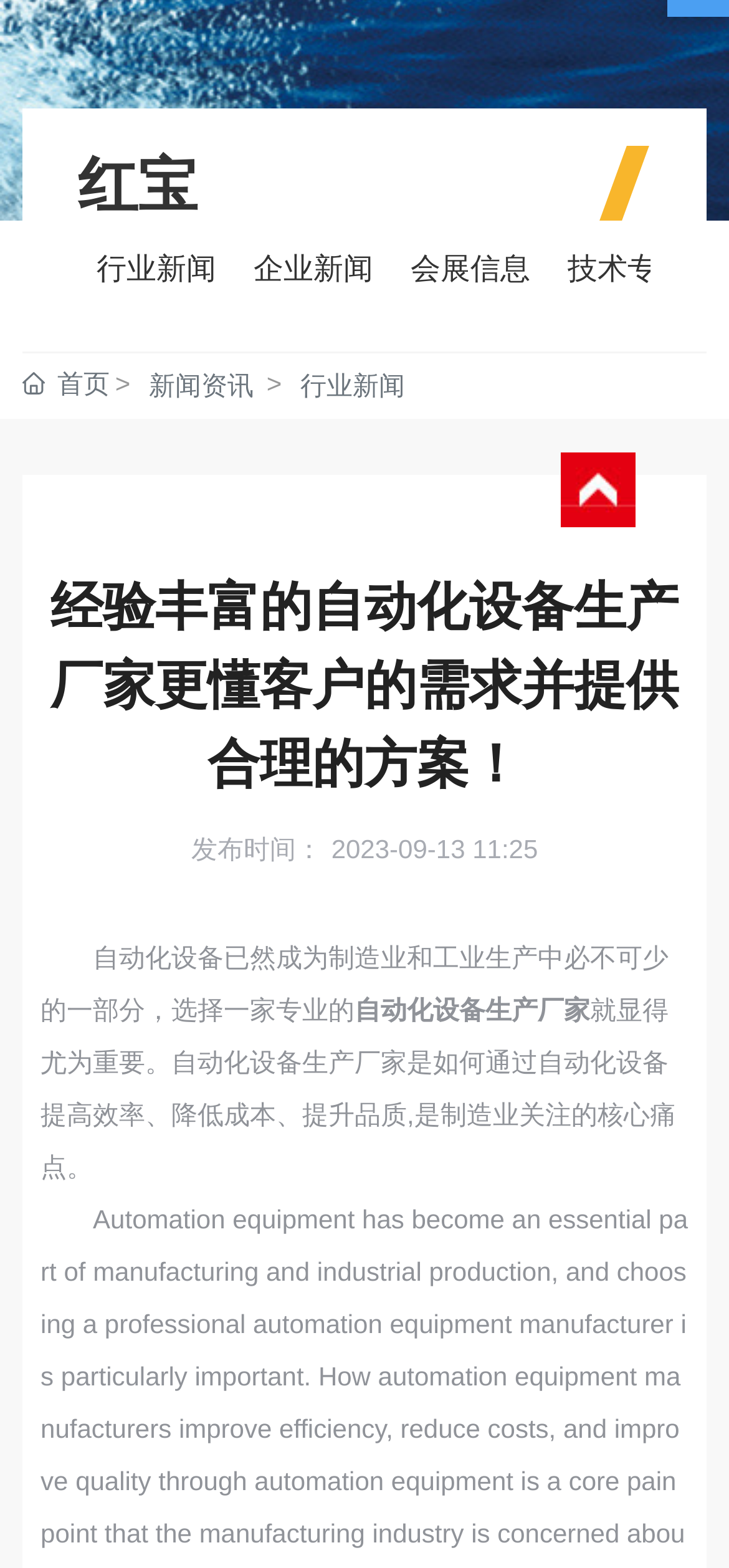Find the bounding box of the web element that fits this description: "alt="TOP" title="TOP"".

[0.769, 0.301, 0.872, 0.32]